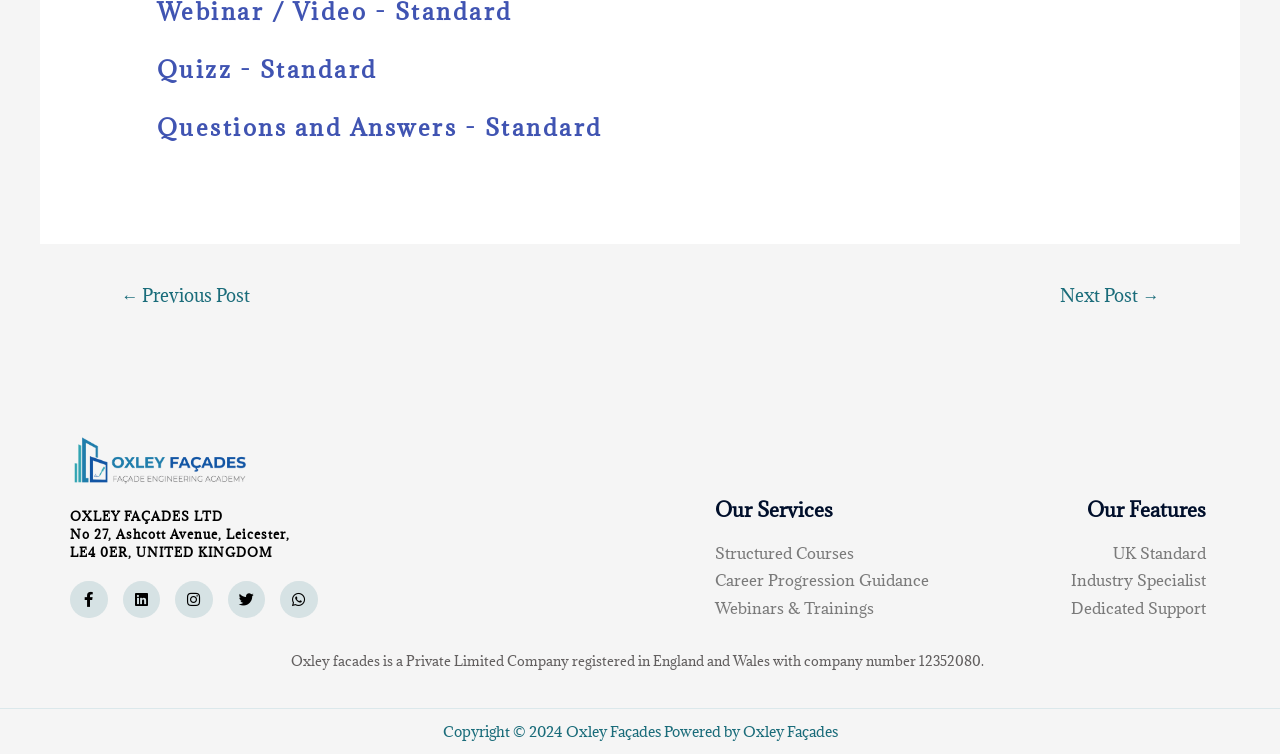Provide the bounding box coordinates of the area you need to click to execute the following instruction: "Click the Home link".

None